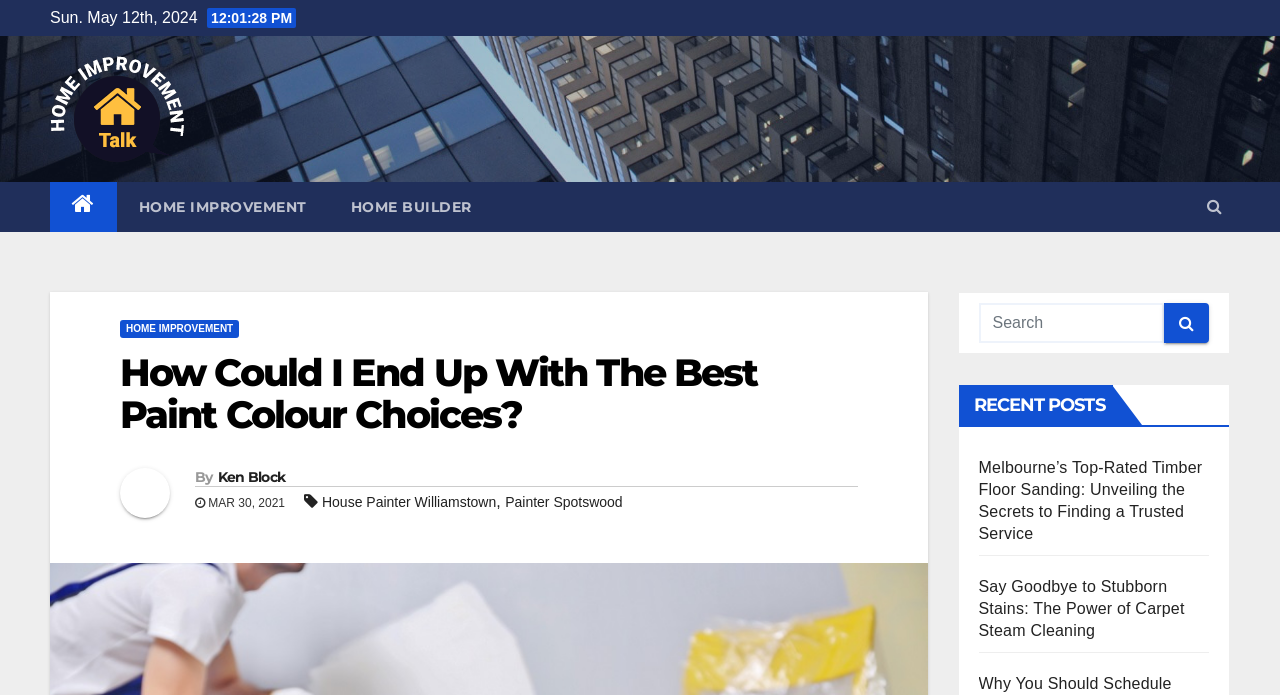Identify the bounding box coordinates of the clickable section necessary to follow the following instruction: "Click the logo". The coordinates should be presented as four float numbers from 0 to 1, i.e., [left, top, right, bottom].

[0.039, 0.081, 0.213, 0.233]